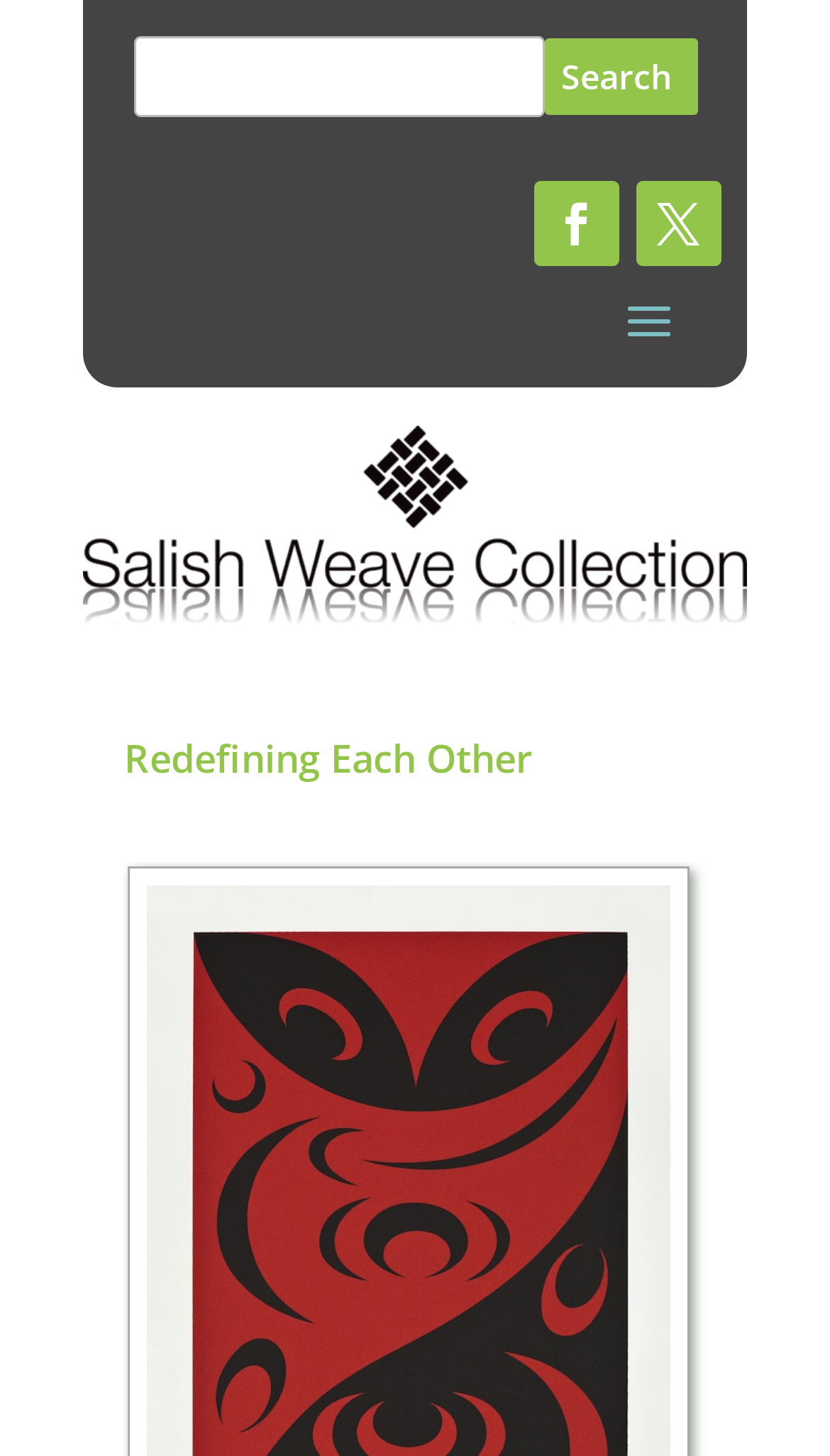What is the function of the button with the text 'Search'?
Carefully analyze the image and provide a detailed answer to the question.

The button with the text 'Search' is located next to the textbox and is likely to submit the search query entered in the textbox when clicked.